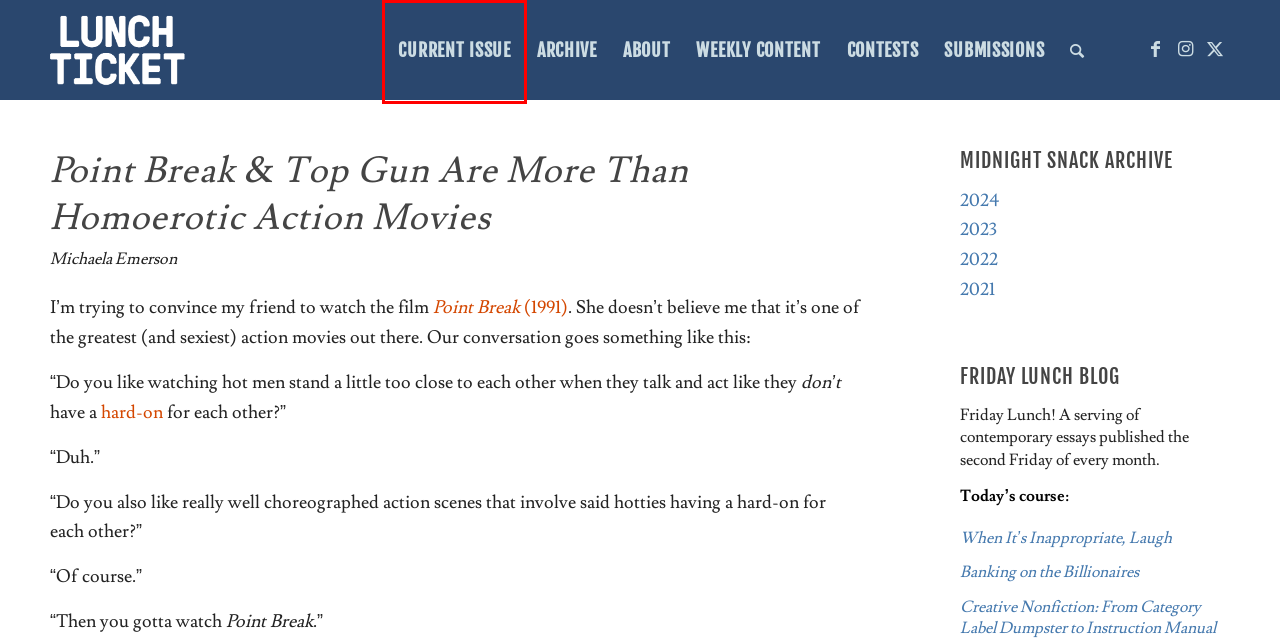You have a screenshot of a webpage where a red bounding box highlights a specific UI element. Identify the description that best matches the resulting webpage after the highlighted element is clicked. The choices are:
A. Winter/Spring 2024 - Lunch Ticket
B. Midnight Snack Archives - Lunch Ticket
C. Banking on the Billionaires - Lunch Ticket
D. When It's Inappropriate, Laugh - Lunch Ticket
E. Archive - Lunch Ticket
F. Home Winter/Spring 2024 - Lunch Ticket
G. Contests - Lunch Ticket
H. Weekly Content - Lunch Ticket

A